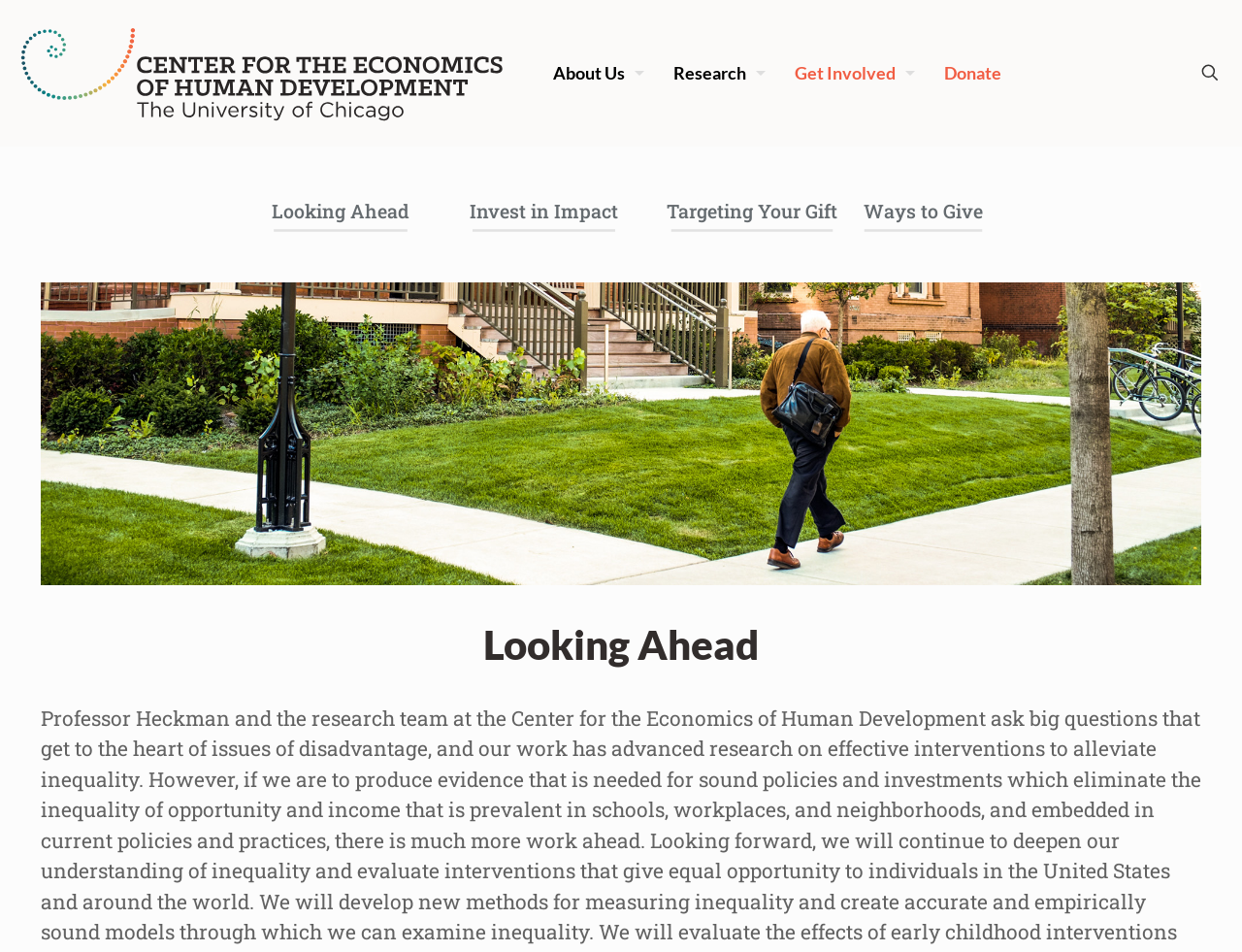How many links are there in the 'Support the Center' section?
Look at the image and answer the question using a single word or phrase.

5